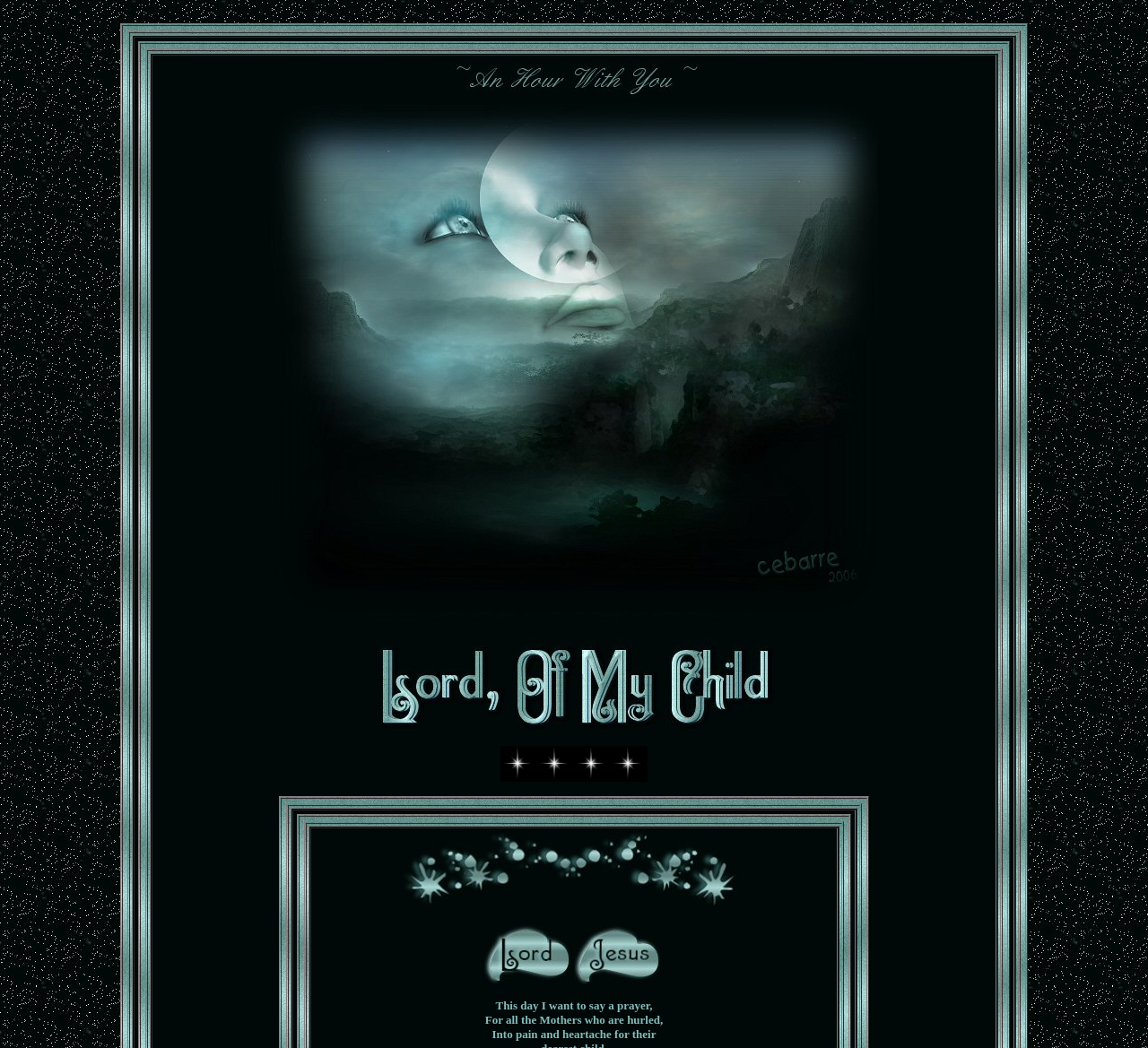What is the text of the first static text element?
Based on the visual content, answer with a single word or a brief phrase.

This day I want to say a prayer,